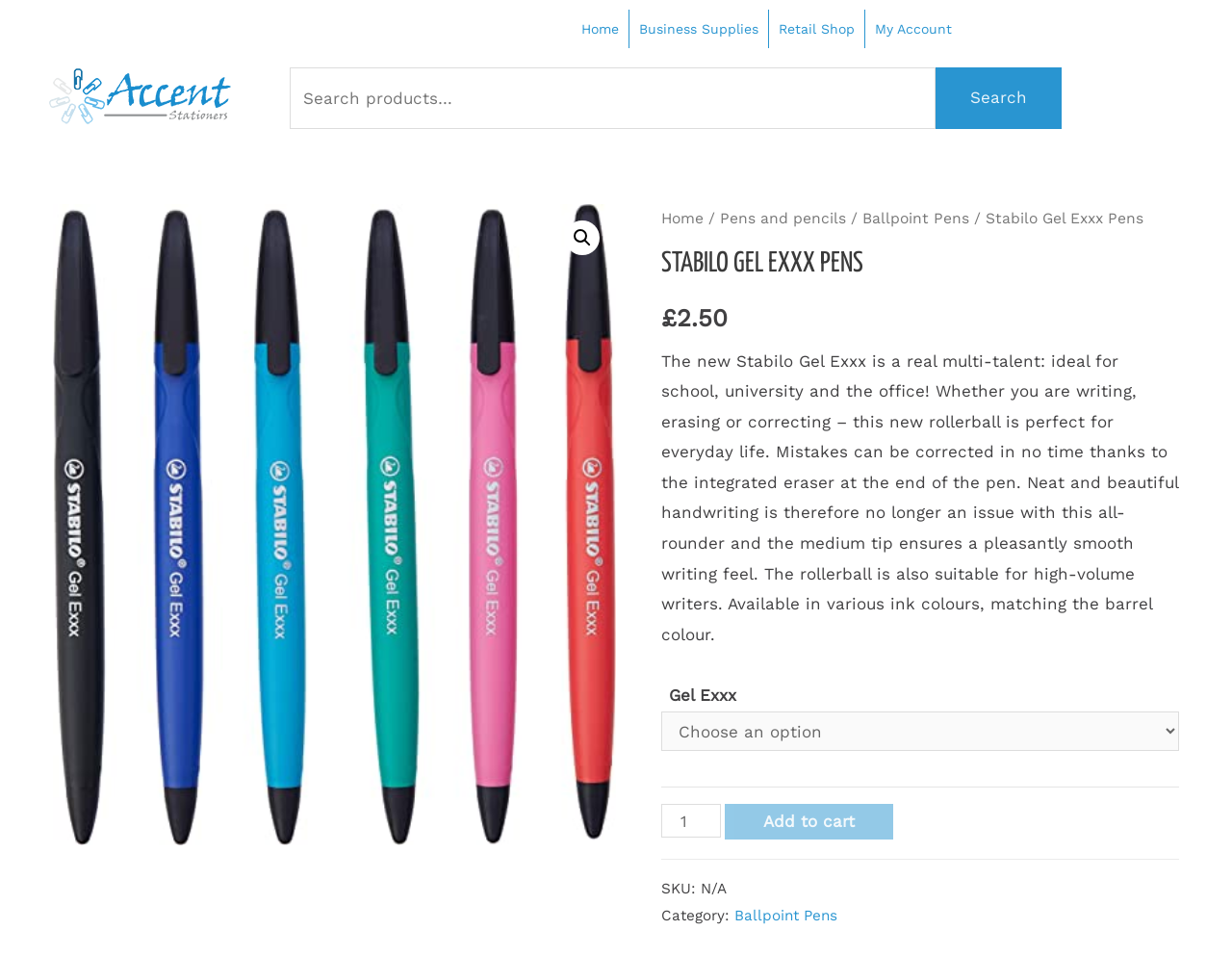Please identify the bounding box coordinates of the region to click in order to complete the task: "Select a product option from the dropdown". The coordinates must be four float numbers between 0 and 1, specified as [left, top, right, bottom].

[0.537, 0.744, 0.957, 0.786]